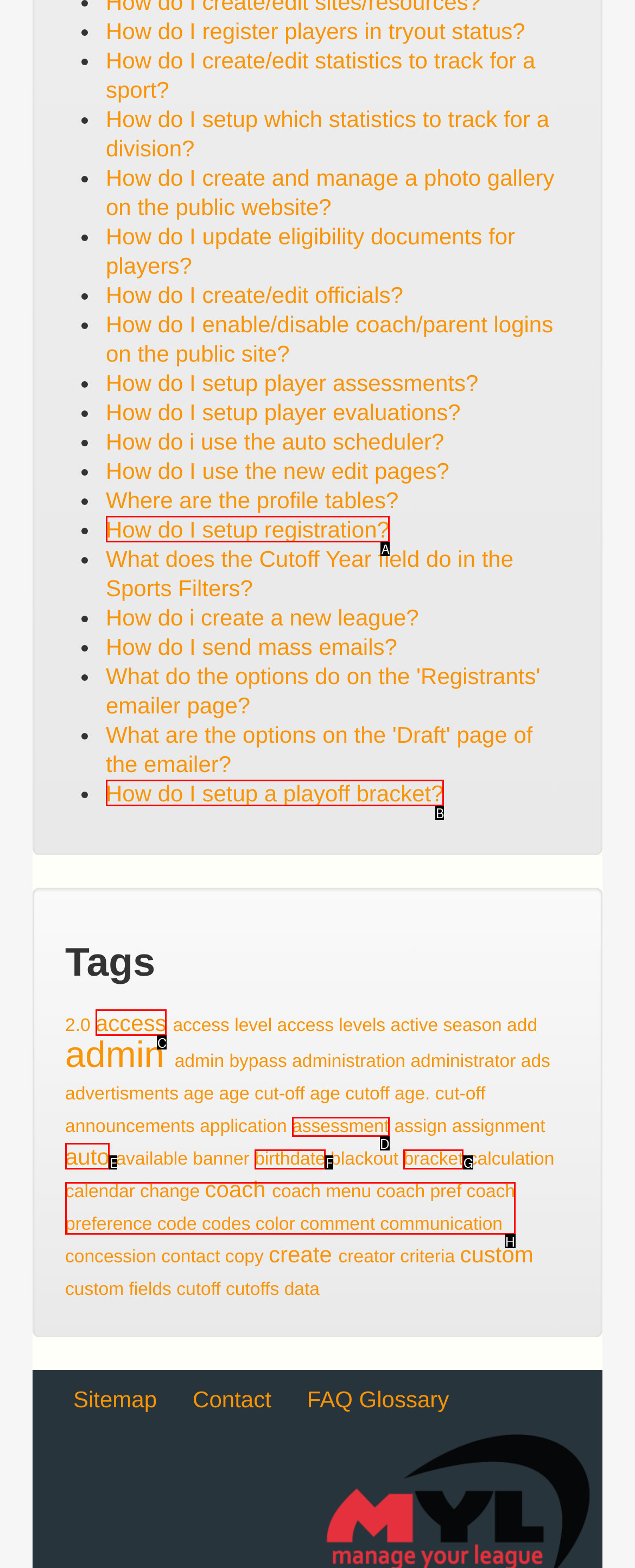Given the description: How do I setup registration?
Identify the letter of the matching UI element from the options.

A